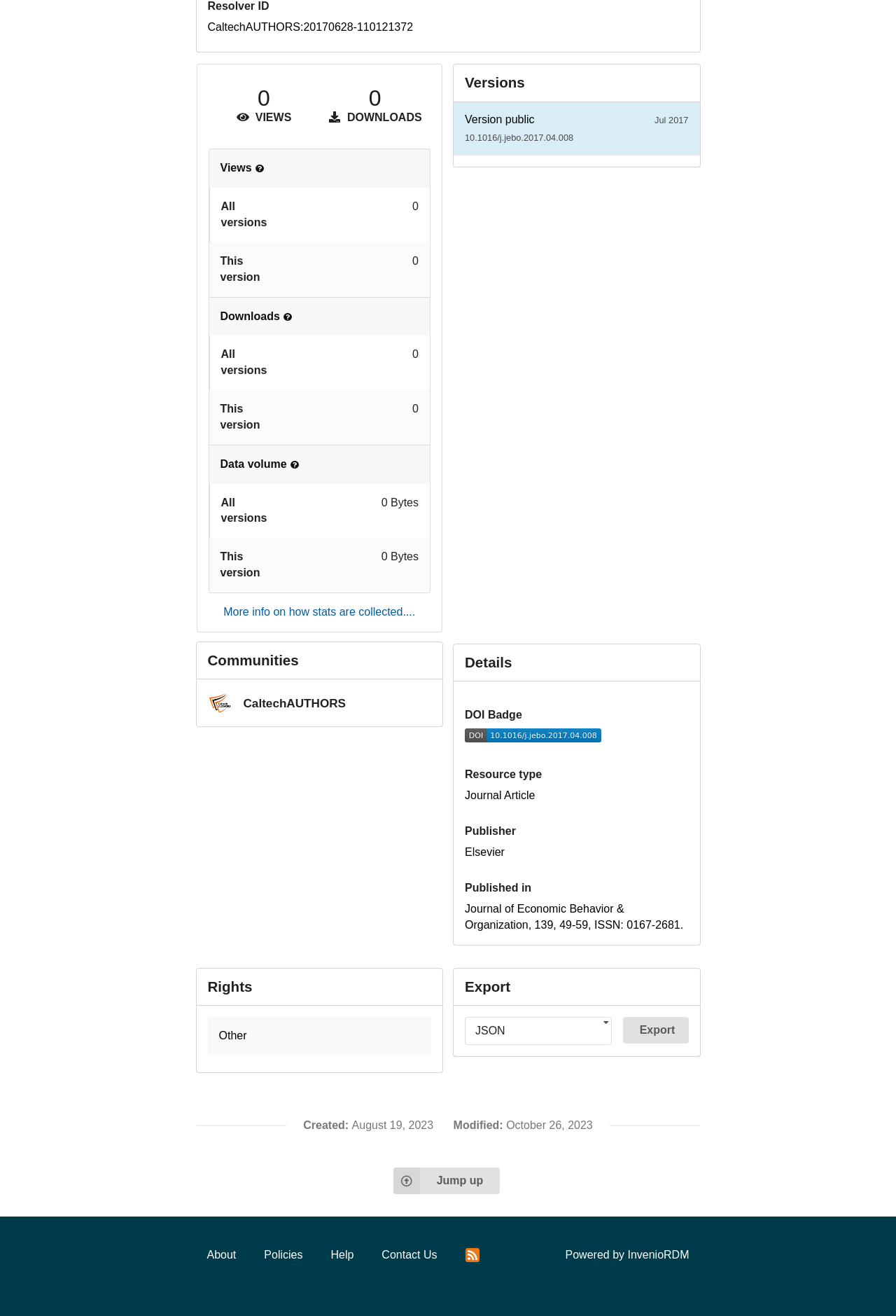Provide the bounding box coordinates for the area that should be clicked to complete the instruction: "View record details".

[0.2, 0.049, 0.8, 0.832]